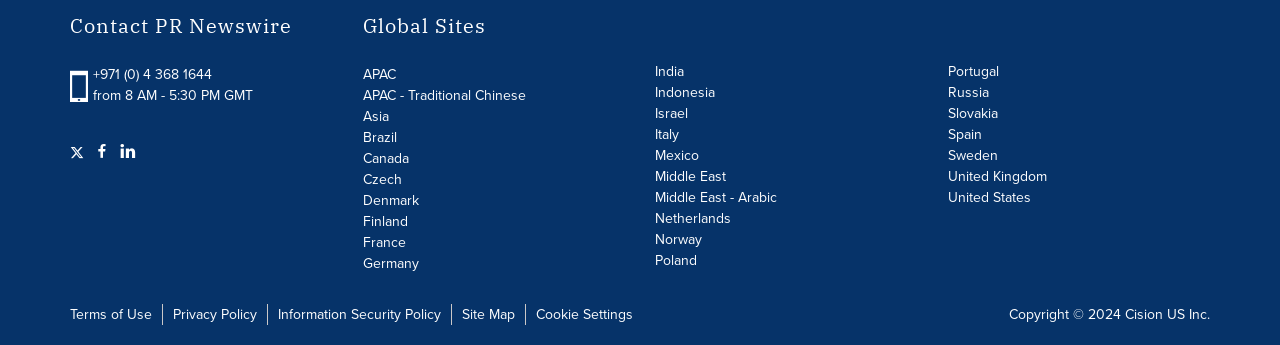Given the element description: "Terms of Use", predict the bounding box coordinates of the UI element it refers to, using four float numbers between 0 and 1, i.e., [left, top, right, bottom].

[0.055, 0.882, 0.119, 0.943]